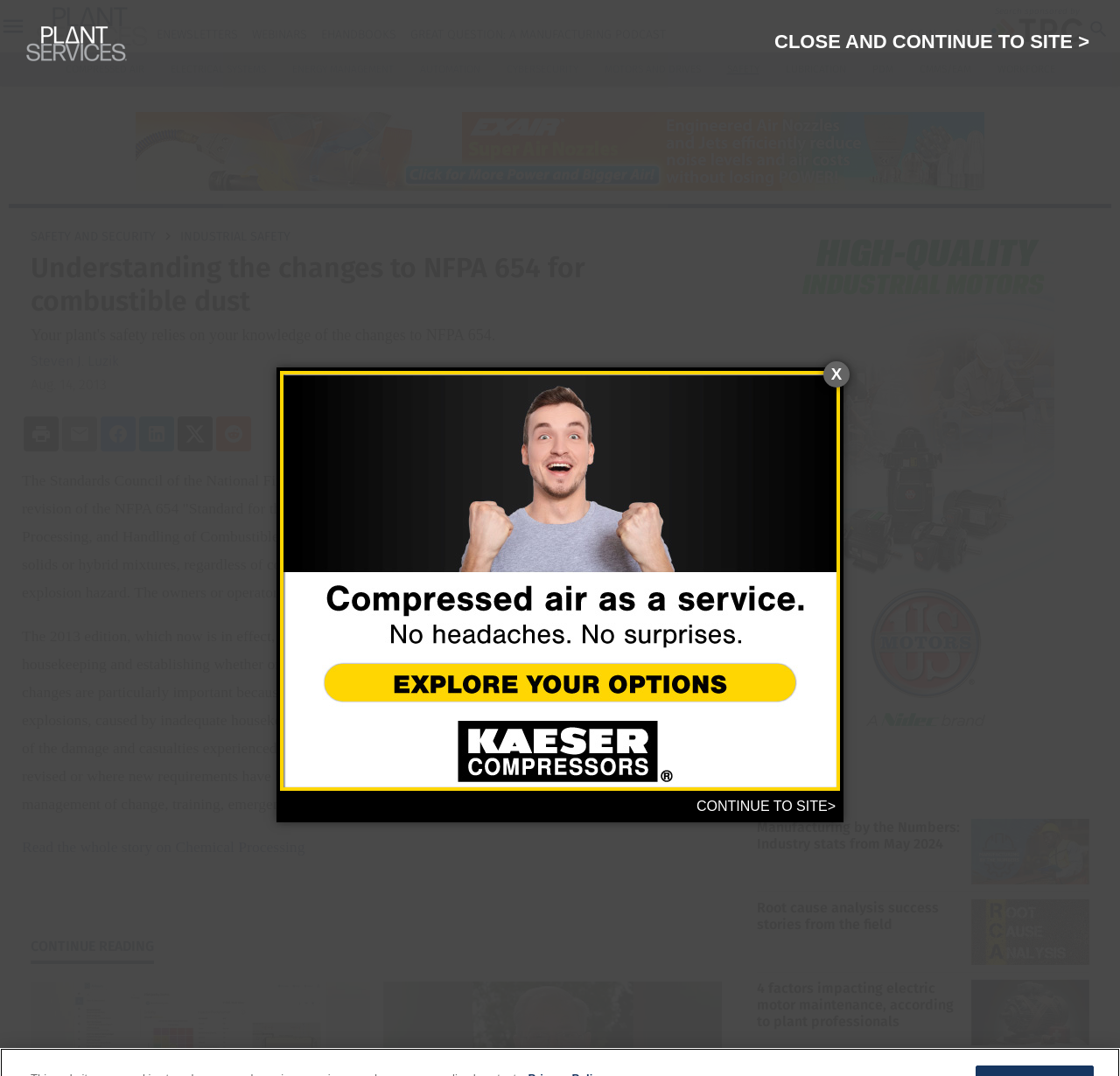Determine the bounding box coordinates of the section to be clicked to follow the instruction: "Search sponsored by". The coordinates should be given as four float numbers between 0 and 1, formatted as [left, top, right, bottom].

[0.888, 0.006, 0.964, 0.015]